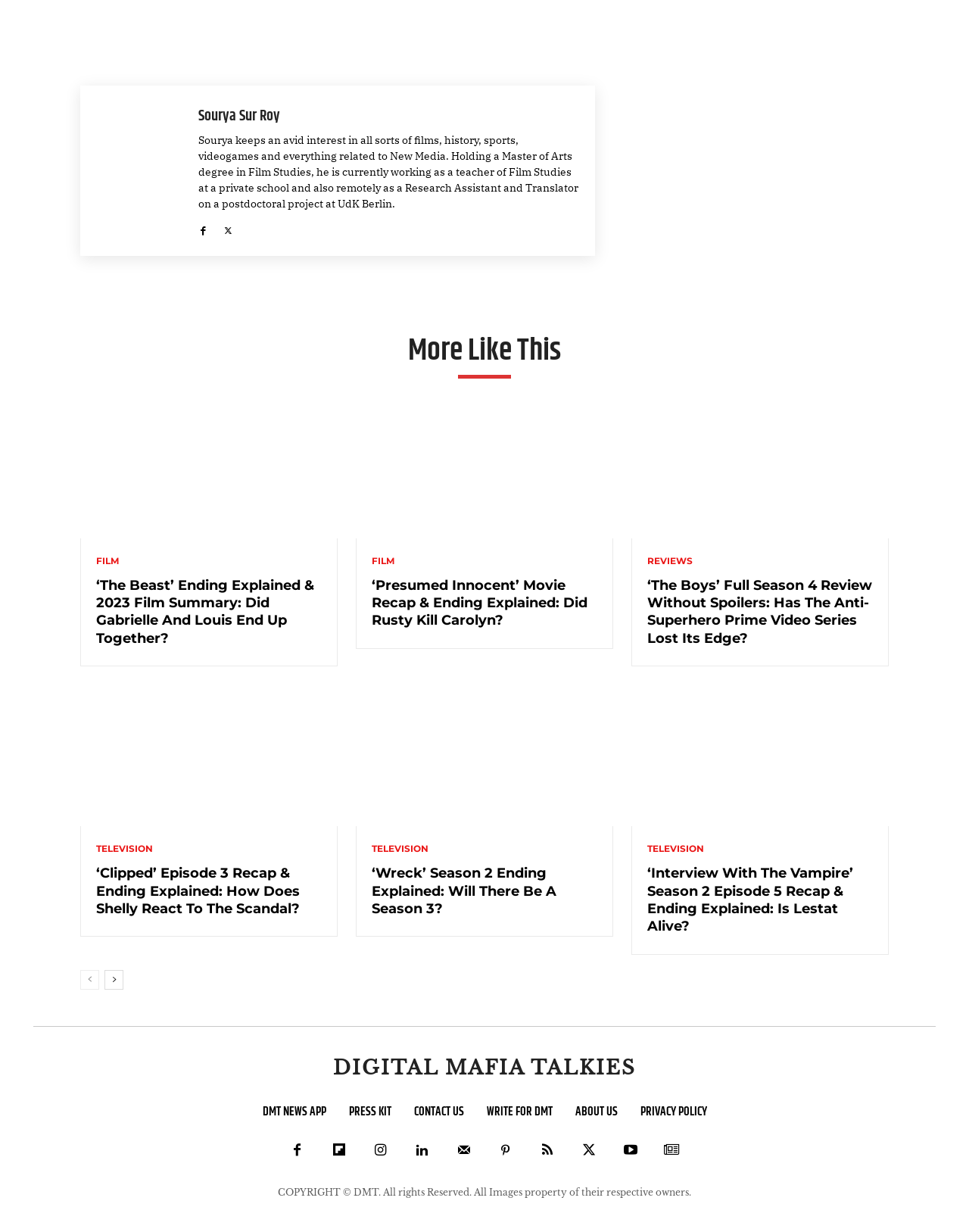Could you determine the bounding box coordinates of the clickable element to complete the instruction: "Click on the link to write for DMT"? Provide the coordinates as four float numbers between 0 and 1, i.e., [left, top, right, bottom].

[0.502, 0.894, 0.57, 0.912]